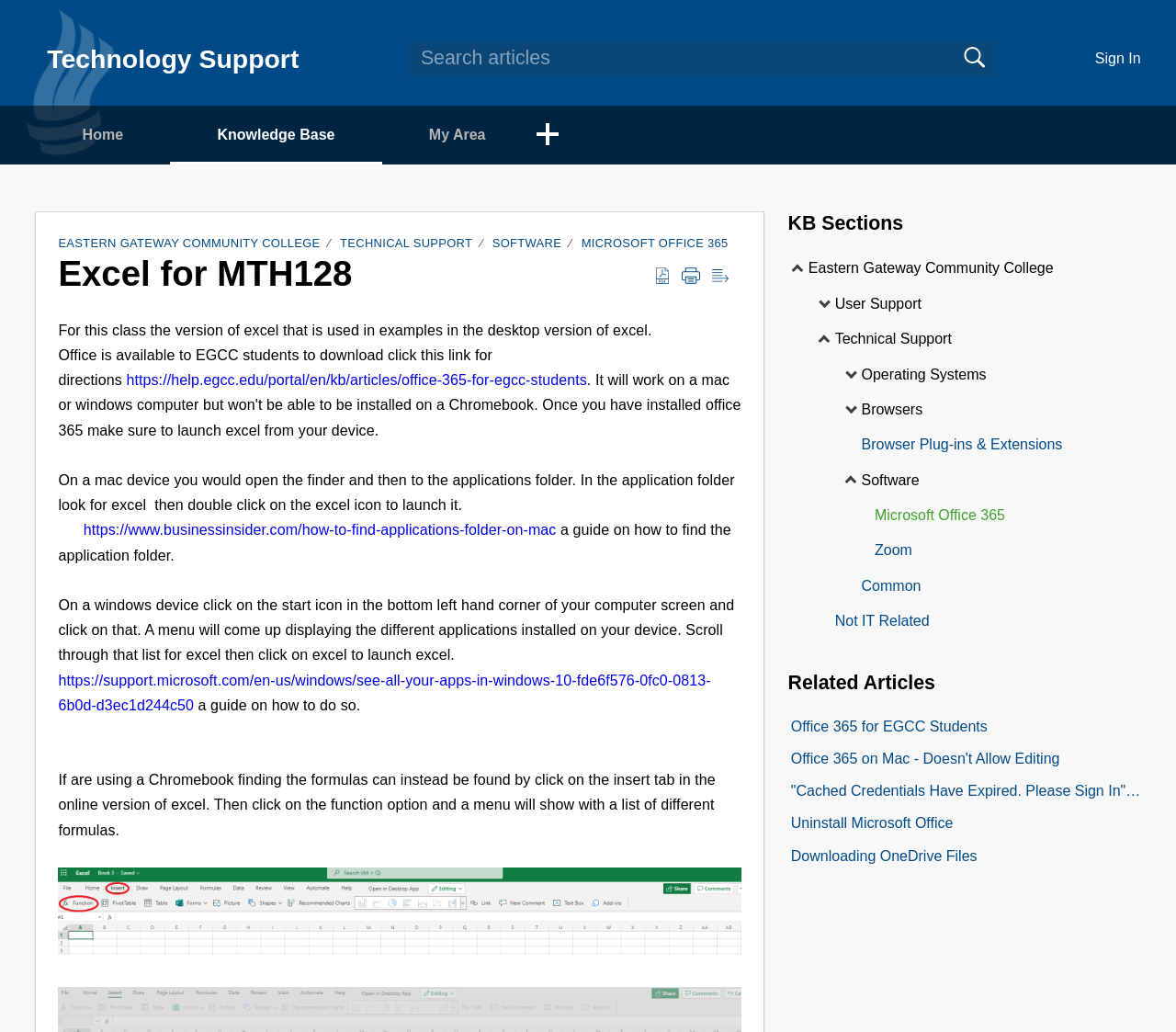Please specify the coordinates of the bounding box for the element that should be clicked to carry out this instruction: "Sign In". The coordinates must be four float numbers between 0 and 1, formatted as [left, top, right, bottom].

[0.931, 0.046, 0.97, 0.068]